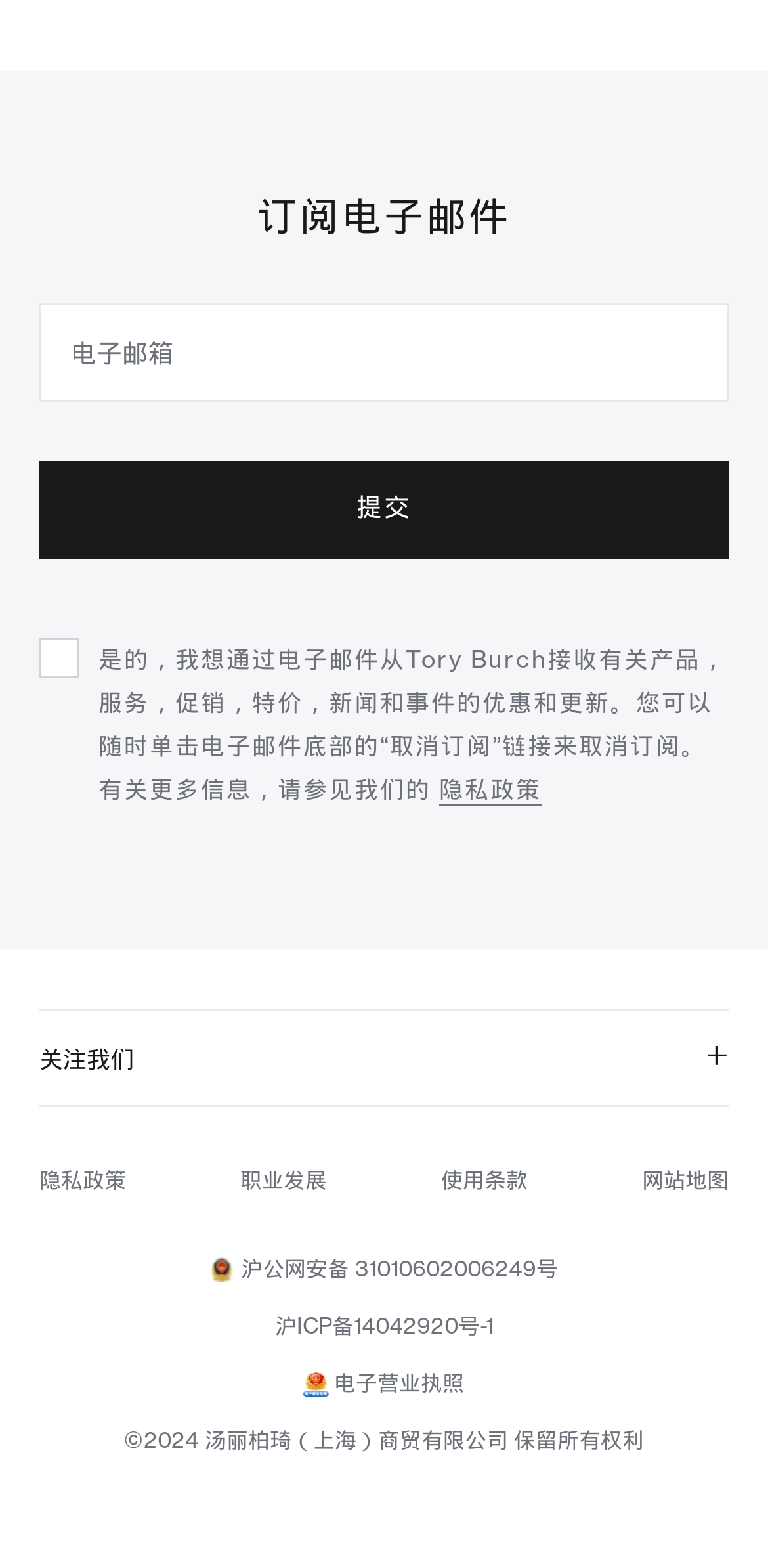Determine the bounding box coordinates for the UI element with the following description: "沪公网安备 31010602006249号". The coordinates should be four float numbers between 0 and 1, represented as [left, top, right, bottom].

[0.051, 0.801, 0.949, 0.818]